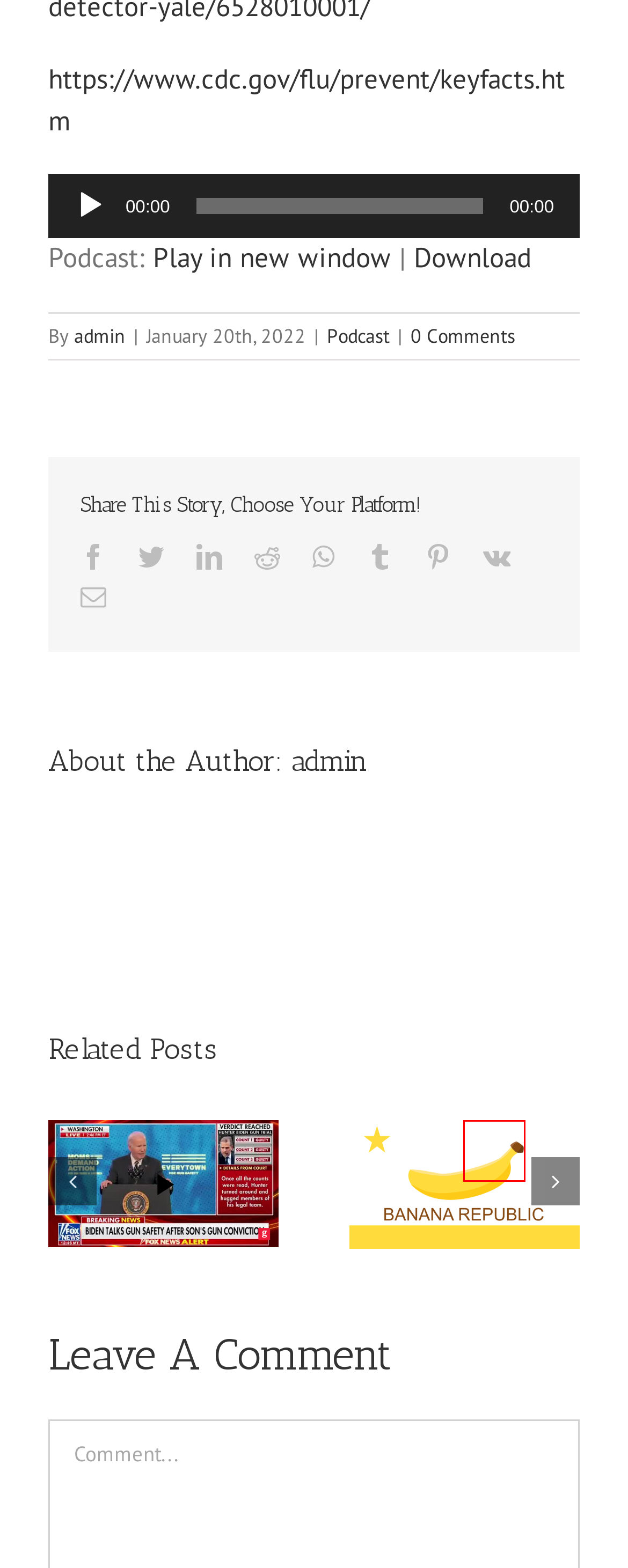Given a screenshot of a webpage with a red bounding box around a UI element, please identify the most appropriate webpage description that matches the new webpage after you click on the element. Here are the candidates:
A. Contact Us – Justified Pursuit
B. VK | 登录
C. Episode 176: It’s A Banana Republic – Justified Pursuit
D. Podcast – Justified Pursuit
E. Episode 177: A Better, Stronger Banana Republic – Justified Pursuit
F. admin – Justified Pursuit
G. Global Covid Summit
H. A Large Anti-Vaccine-Mandate March Is Planned for DC on January 23 - Washingtonian

C